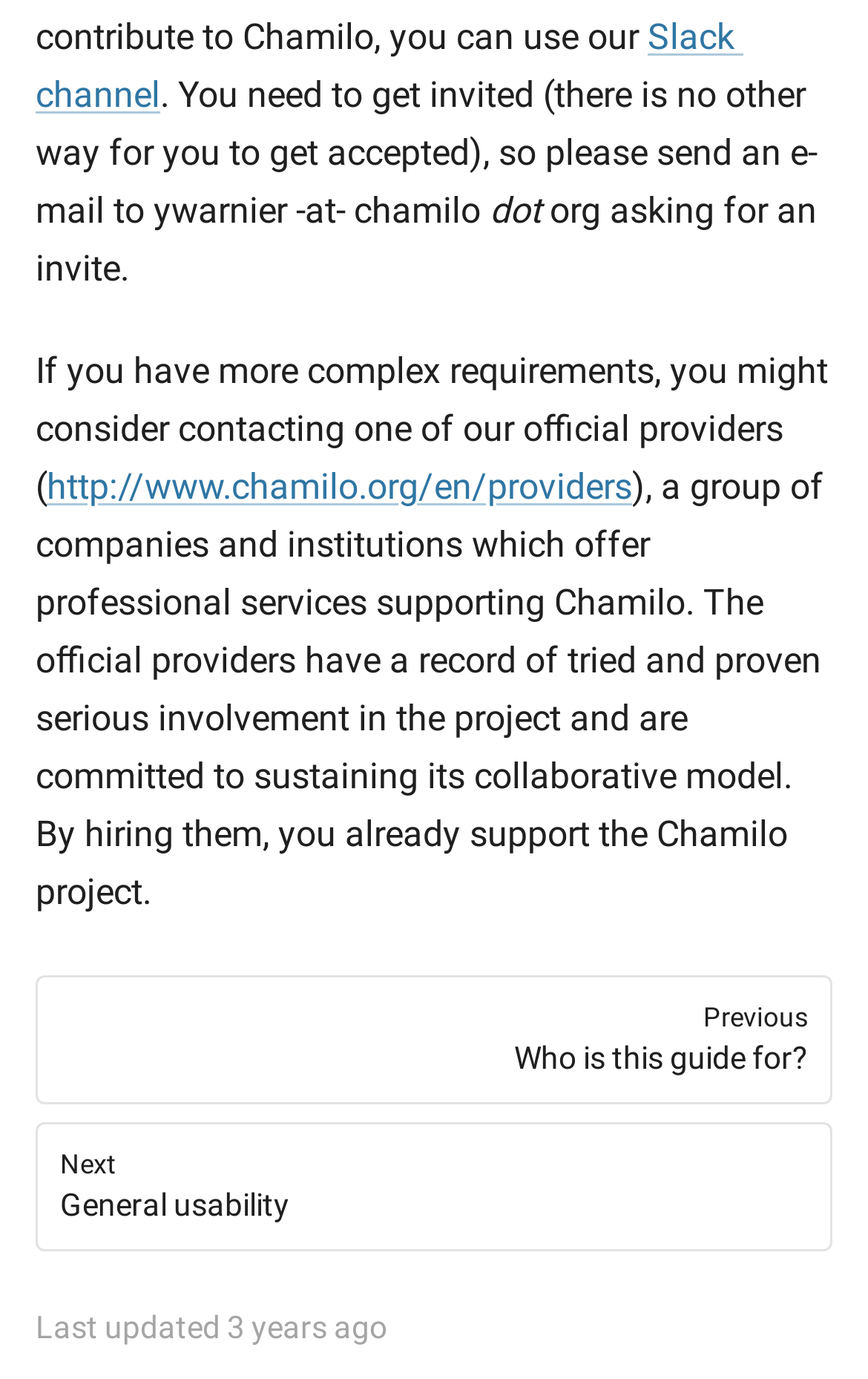Identify the bounding box for the given UI element using the description provided. Coordinates should be in the format (top-left x, top-left y, bottom-right x, bottom-right y) and must be between 0 and 1. Here is the description: Recommended Products

None